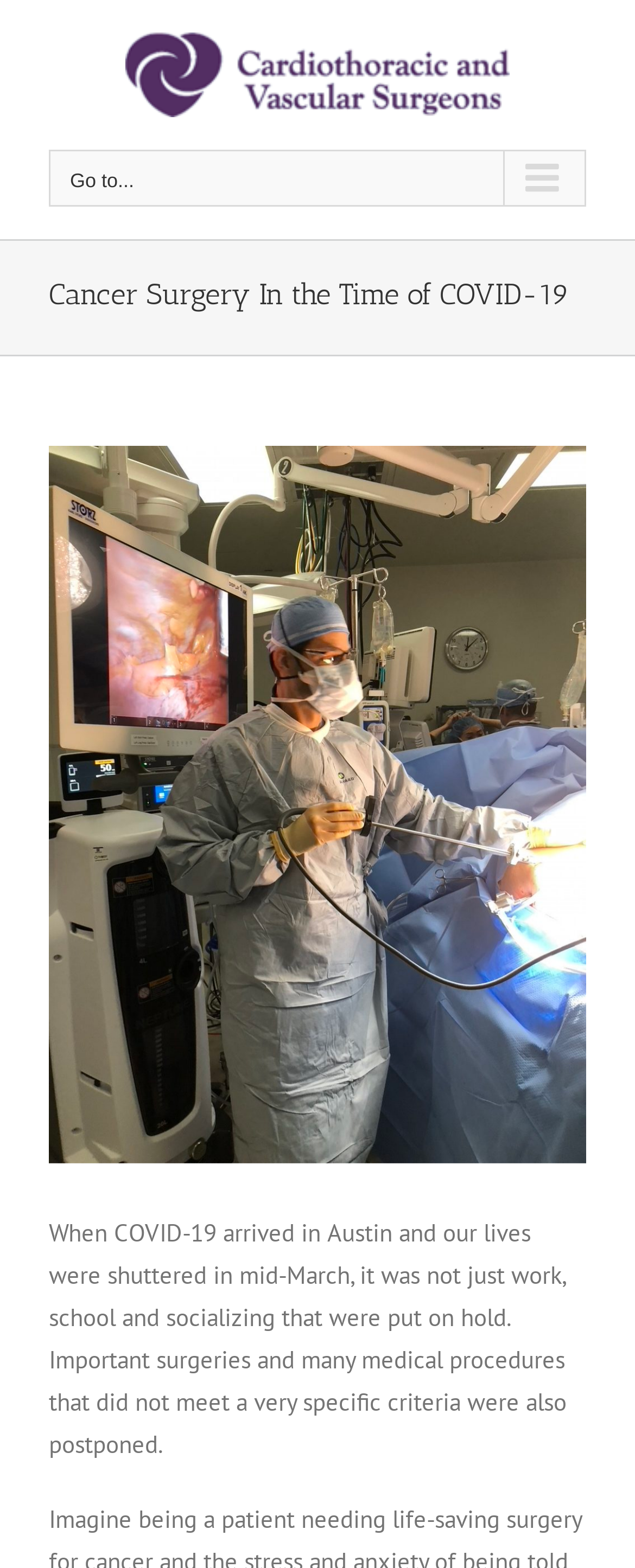Find the bounding box of the element with the following description: "alt="Logo"". The coordinates must be four float numbers between 0 and 1, formatted as [left, top, right, bottom].

[0.077, 0.021, 0.923, 0.075]